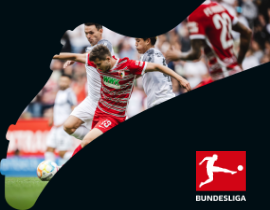What is the name of the football league featured in the image?
Based on the image content, provide your answer in one word or a short phrase.

Bundesliga